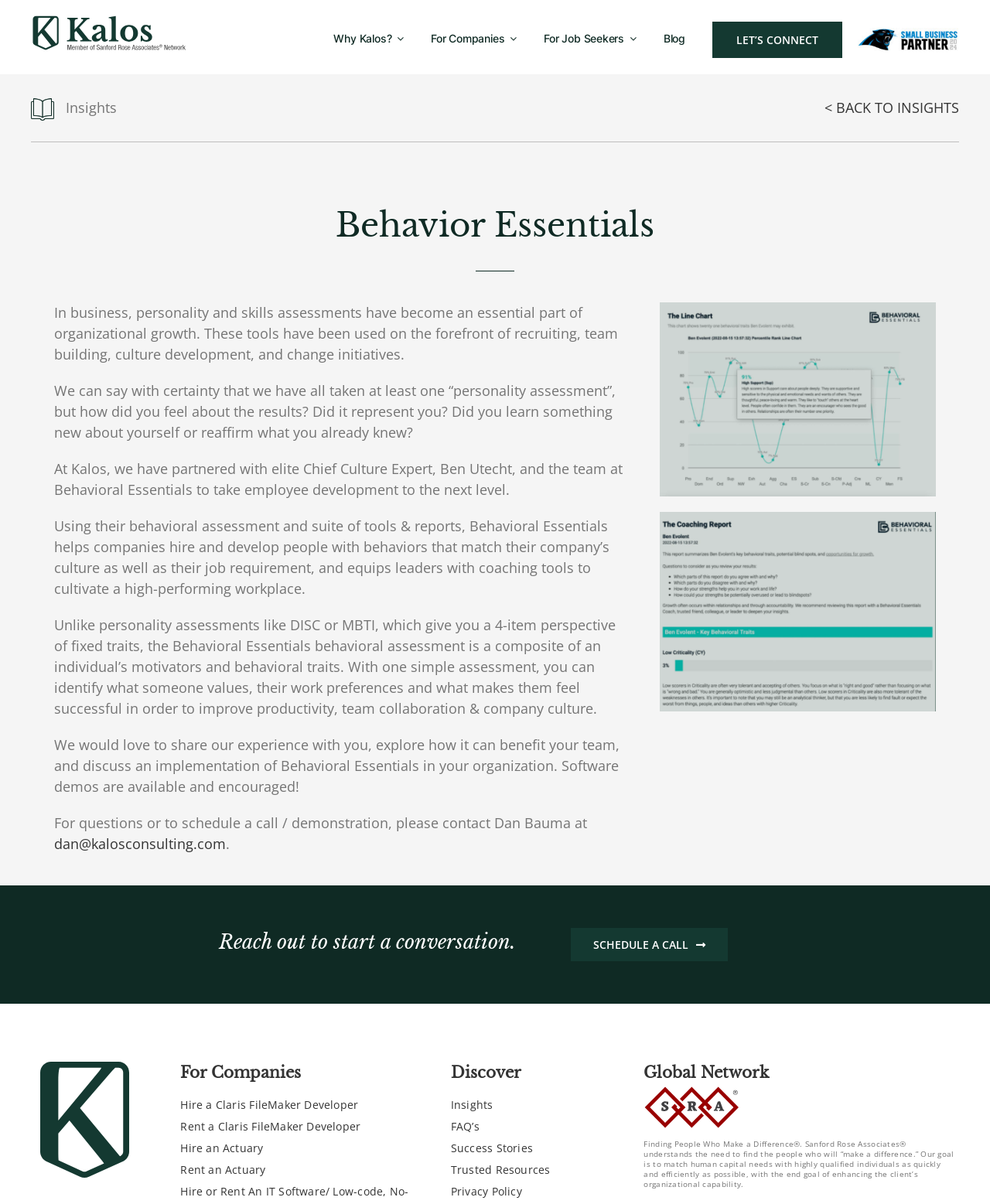What is the difference between Behavioral Essentials and personality assessments like DISC or MBTI?
By examining the image, provide a one-word or phrase answer.

Composite of motivators and behavioral traits